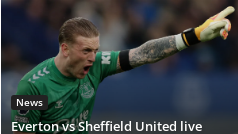Create a detailed narrative of what is happening in the image.

The image shows a dynamic moment from the live football match between Everton and Sheffield United, featuring a player in a striking green goalkeeper kit. The goalkeeper is passionately directing his teammates, raising one arm while shouting commands, embodying the intensity of the game. In the background, blurred faces of cheering fans amplify the excitement. This image is framed within a news context, highlighting the ongoing coverage of the match, which is a significant event in the English Premier League. The caption beneath reads "Everton vs Sheffield United live" with a clear emphasis on the live nature of the match, indicating that fans can stay updated on the action as it unfolds.